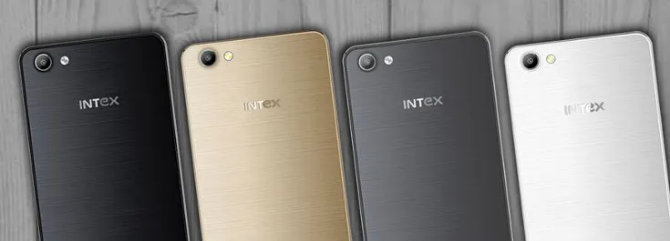Provide a comprehensive description of the image.

The image showcases the Intex Aqua Super smartphone series, featuring four distinct color variants arranged side by side. The colors include a sleek black, a luxurious gold, a sophisticated grey, and a classic white, all displaying a brushed metal finish that enhances their contemporary look. Each phone bears the prominently displayed "INTE X" logo on the back, hinting at the device's brand identity. The arrangement of the phones suggests versatility and style, appealing to a broad range of users who appreciate both aesthetics and functionality in their mobile devices. This model boasts advanced features such as a 5-inch HD IPS display, powered by a 1 GHz Mediatek quad-core processor, and offers options like an 8-megapixel rear camera and expandability of internal storage, making it ideal for today's tech-savvy consumers.